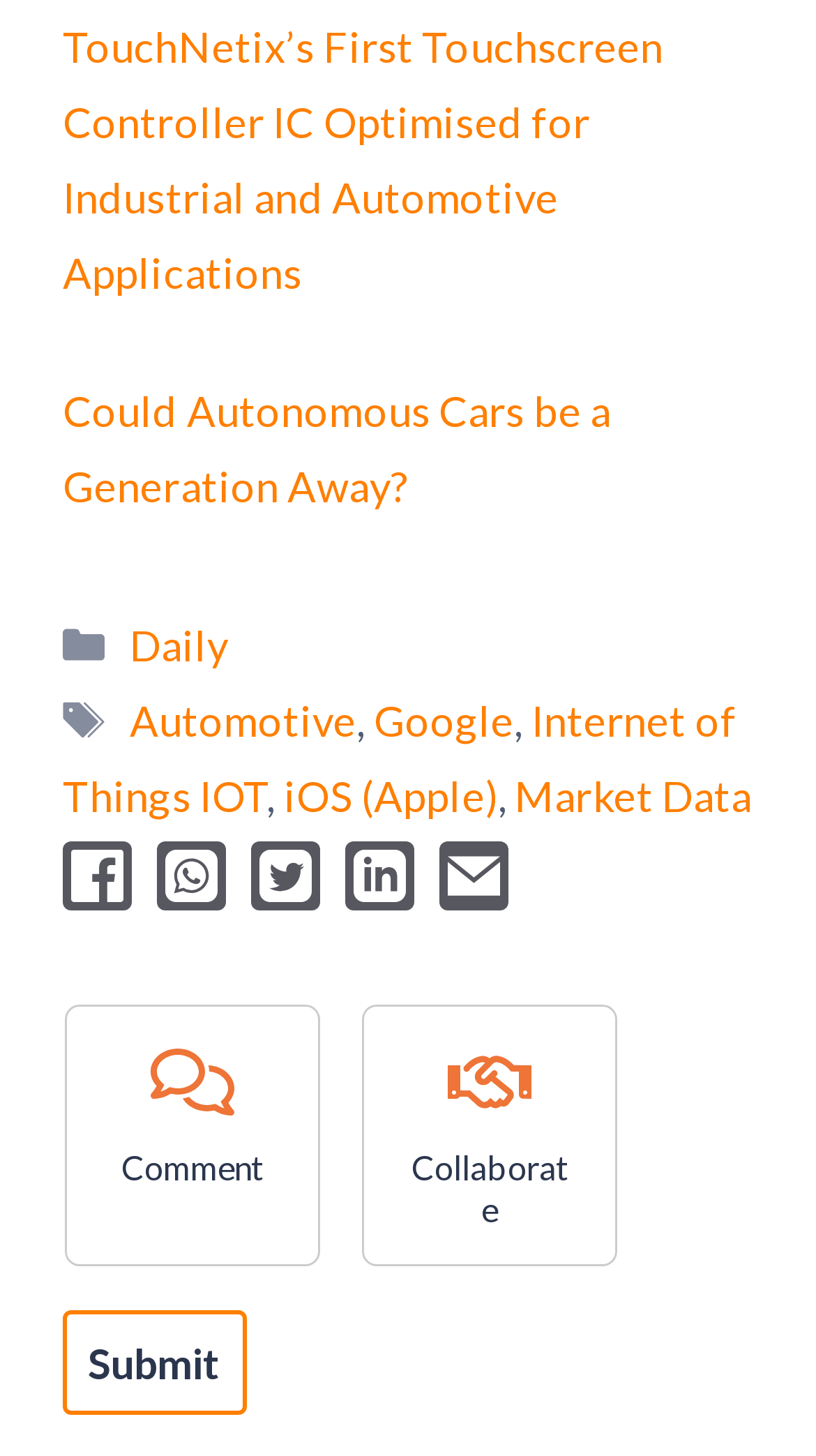Please provide a comprehensive answer to the question below using the information from the image: What are the categories of the article?

The categories of the article can be found in the footer section, which are Daily, Automotive, Google, Internet of Things IOT, iOS (Apple), and Market Data.